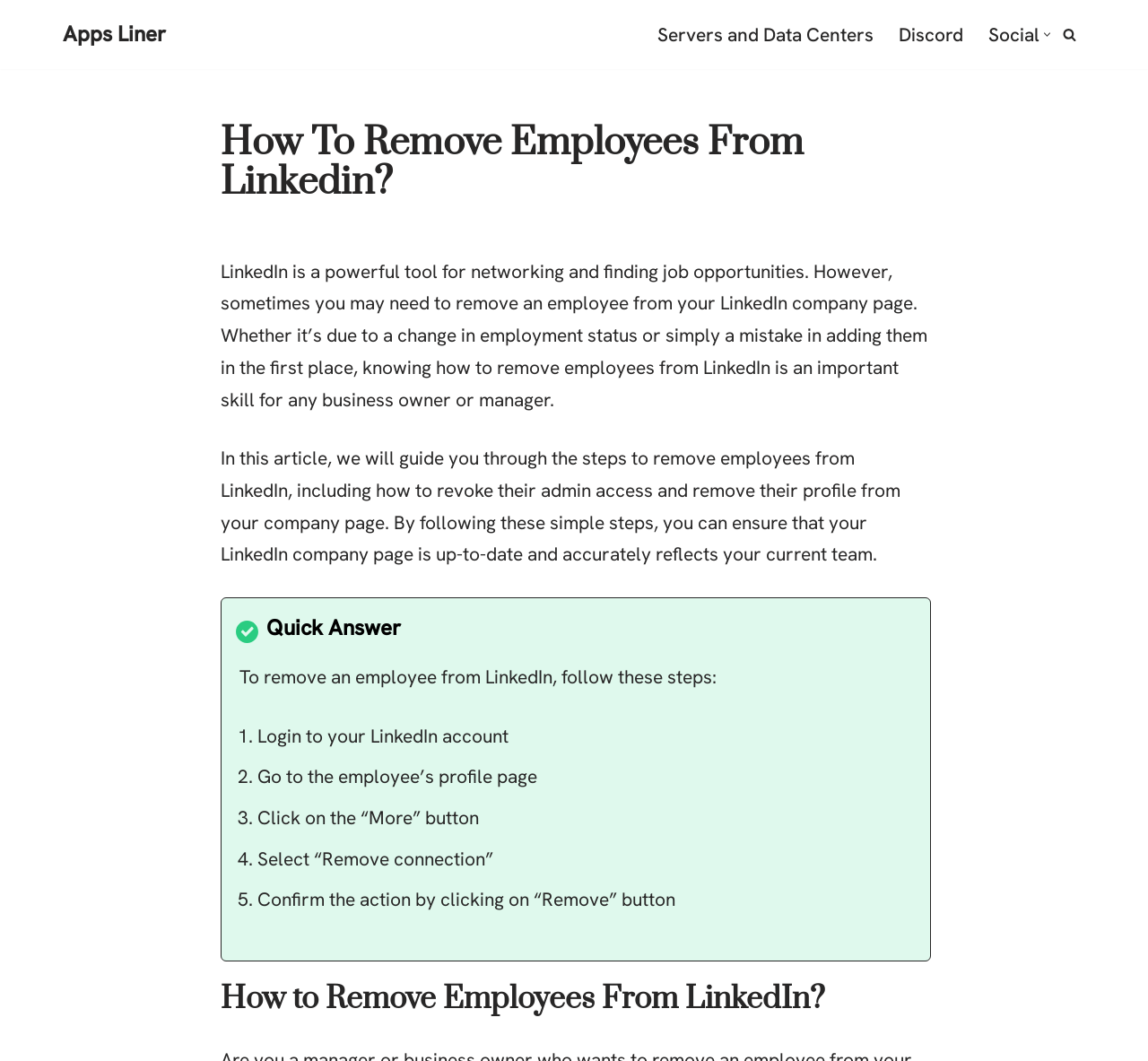Provide a one-word or short-phrase response to the question:
How many steps are required to remove an employee from LinkedIn?

5